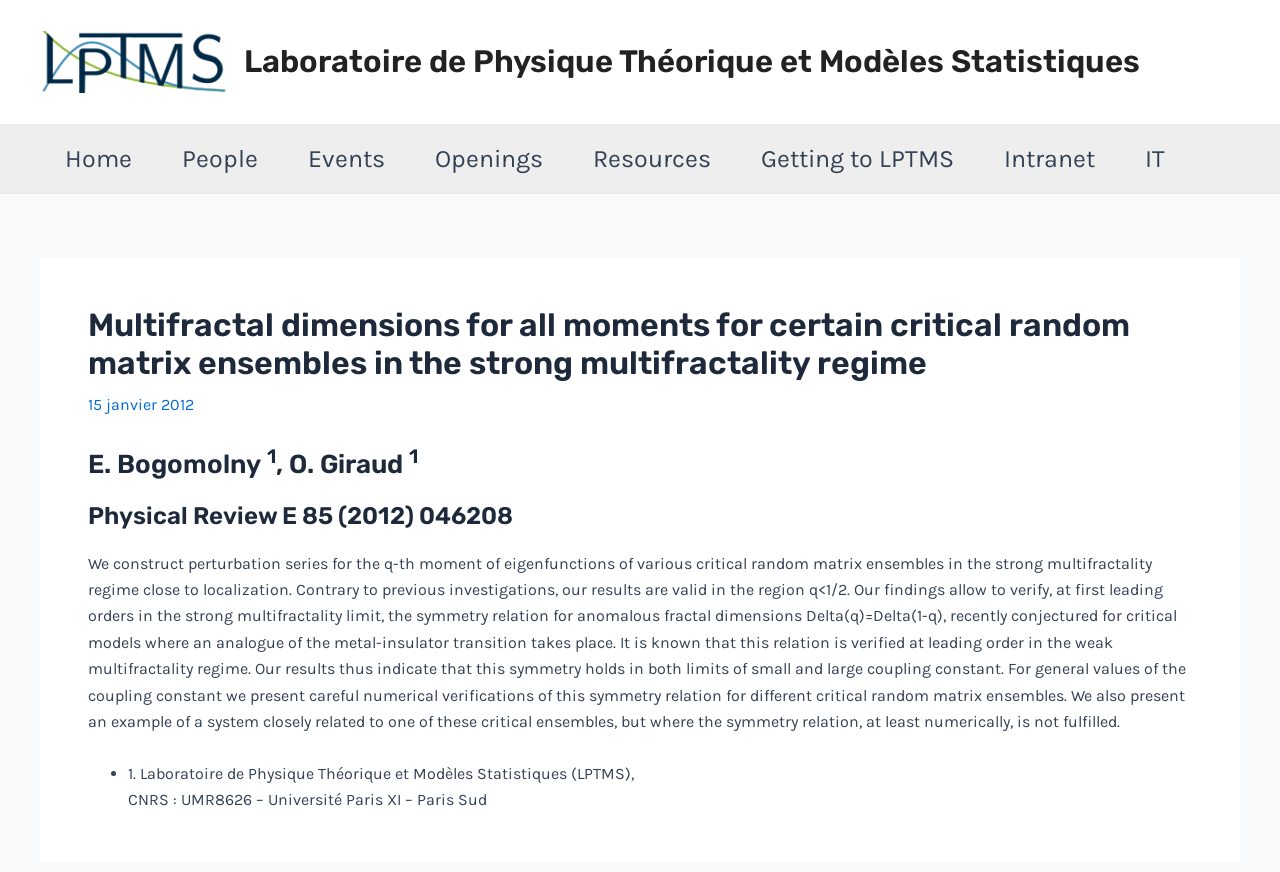Provide the bounding box coordinates in the format (top-left x, top-left y, bottom-right x, bottom-right y). All values are floating point numbers between 0 and 1. Determine the bounding box coordinate of the UI element described as: parent_node: Search name="s" placeholder="Search"

None